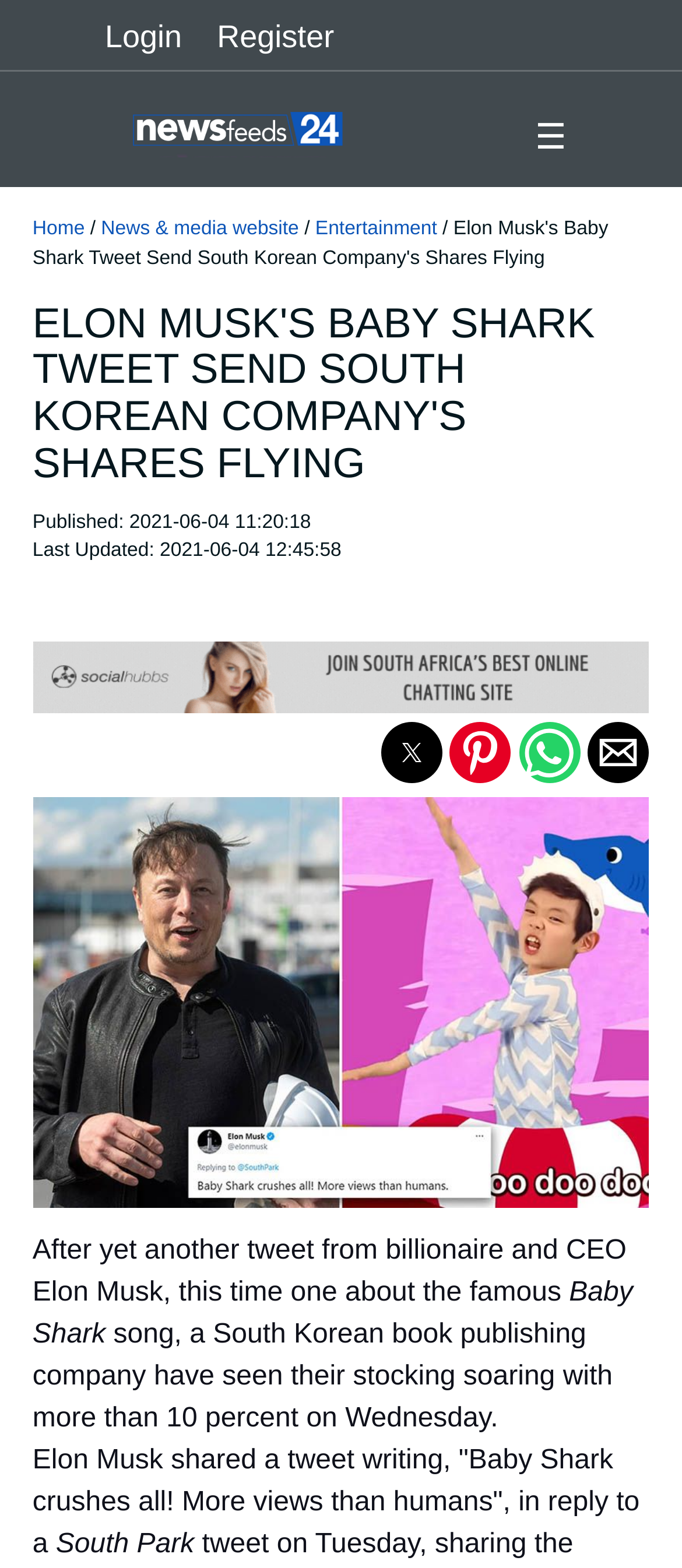Can you identify the bounding box coordinates of the clickable region needed to carry out this instruction: 'Open the menu'? The coordinates should be four float numbers within the range of 0 to 1, stated as [left, top, right, bottom].

[0.772, 0.057, 0.872, 0.119]